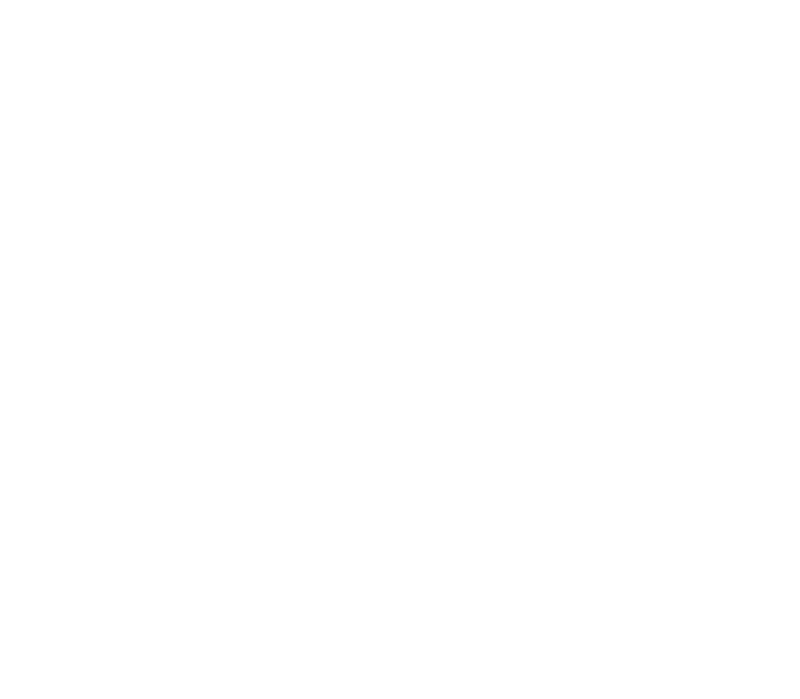Craft a descriptive caption that covers all aspects of the image.

This image features a sleek and modern logo design for a sports management website. The logo prominently displays the text "Web design - Sports Management Website," encapsulating a dynamic and professional aesthetic. The color scheme is likely tailored to evoke feelings of energy and vitality, resonating with sporting themes. The surrounding elements on the website include links for the year "2023," a button labeled "group," and options to view the project, enhancing user engagement. Overall, this image serves as an eye-catching visual representation of a project focused on sports management in the digital space.